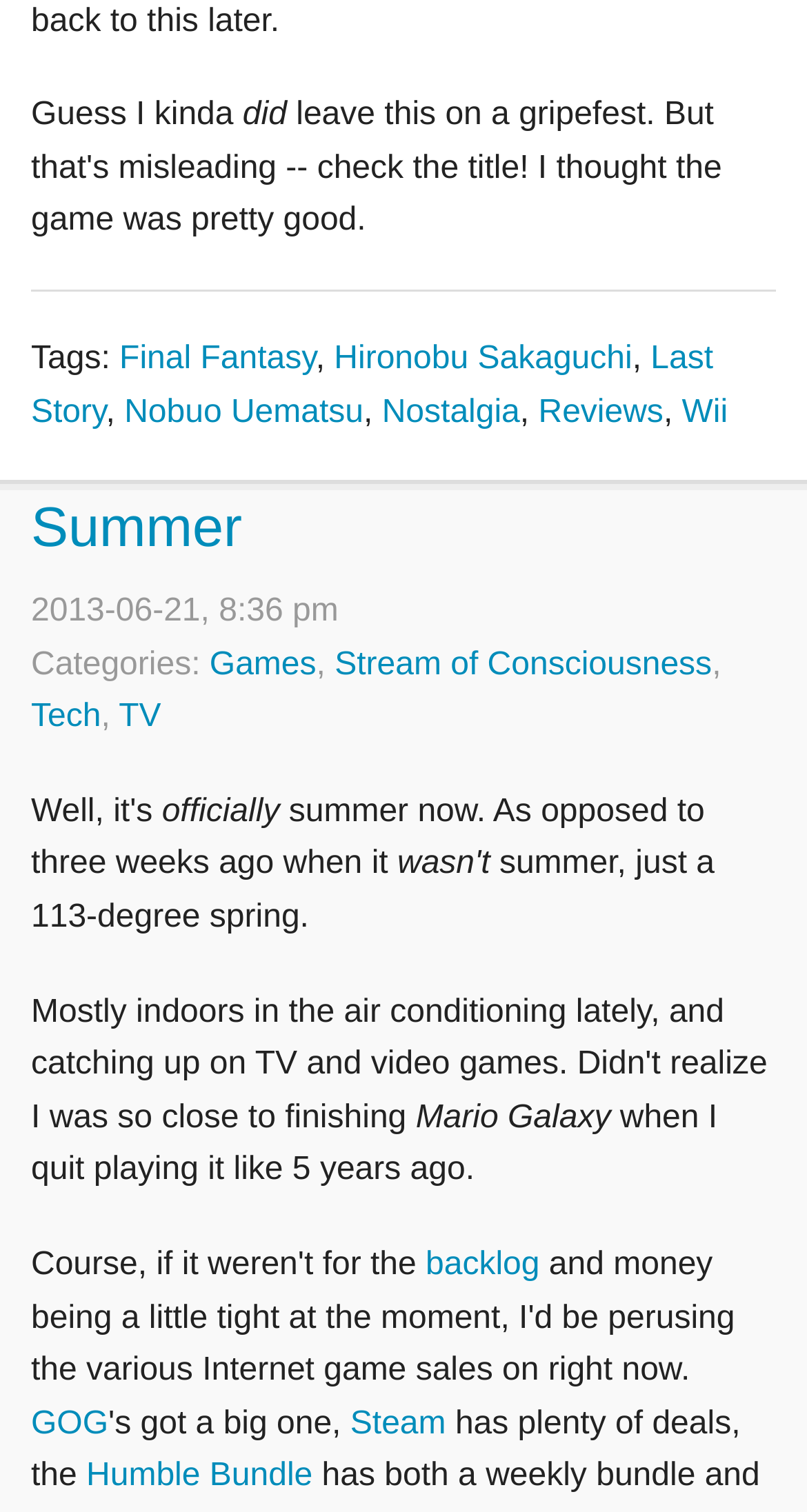Using floating point numbers between 0 and 1, provide the bounding box coordinates in the format (top-left x, top-left y, bottom-right x, bottom-right y). Locate the UI element described here: Stream of Consciousness

[0.415, 0.428, 0.882, 0.451]